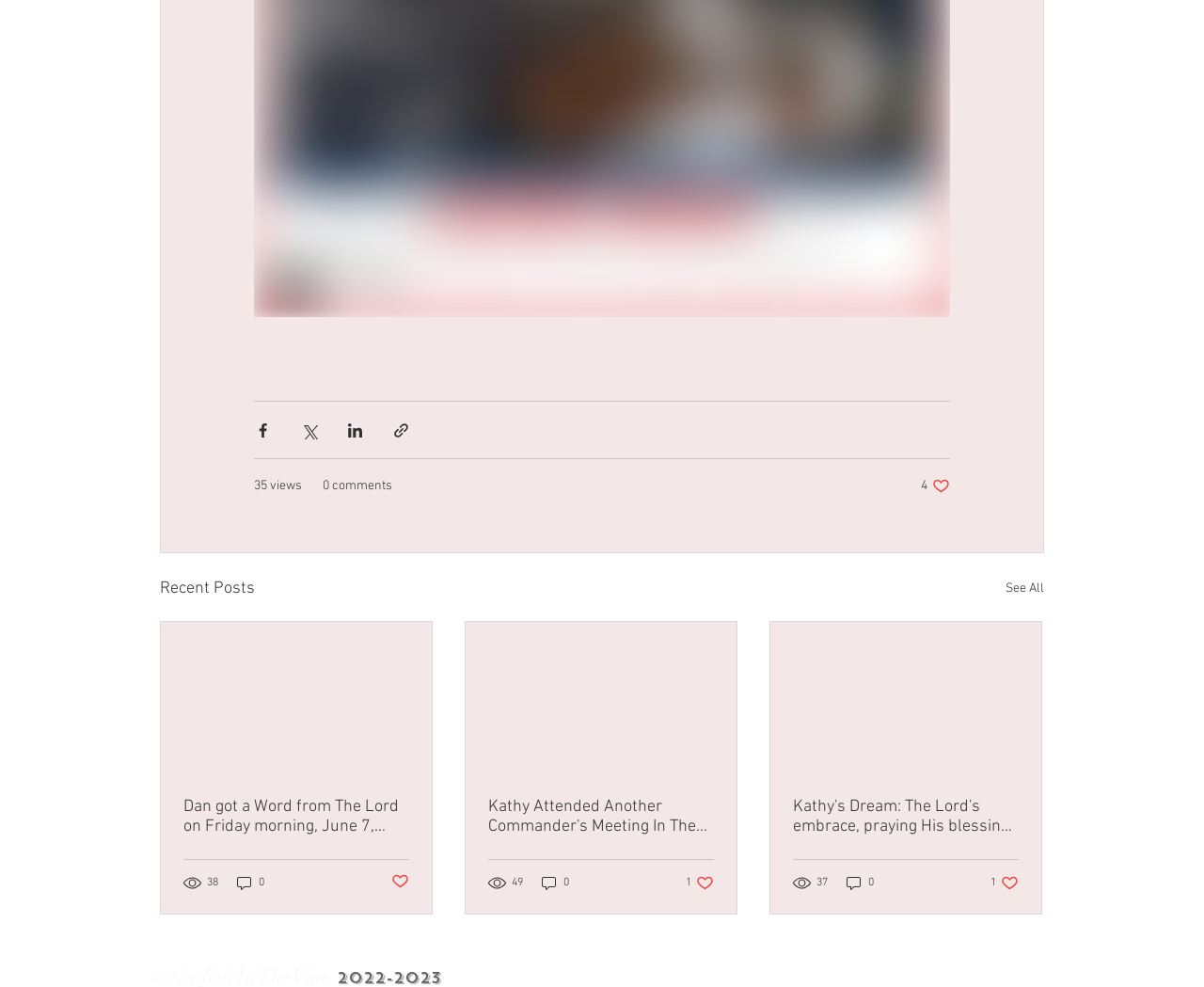Using the element description: "0", determine the bounding box coordinates for the specified UI element. The coordinates should be four float numbers between 0 and 1, [left, top, right, bottom].

[0.702, 0.885, 0.727, 0.904]